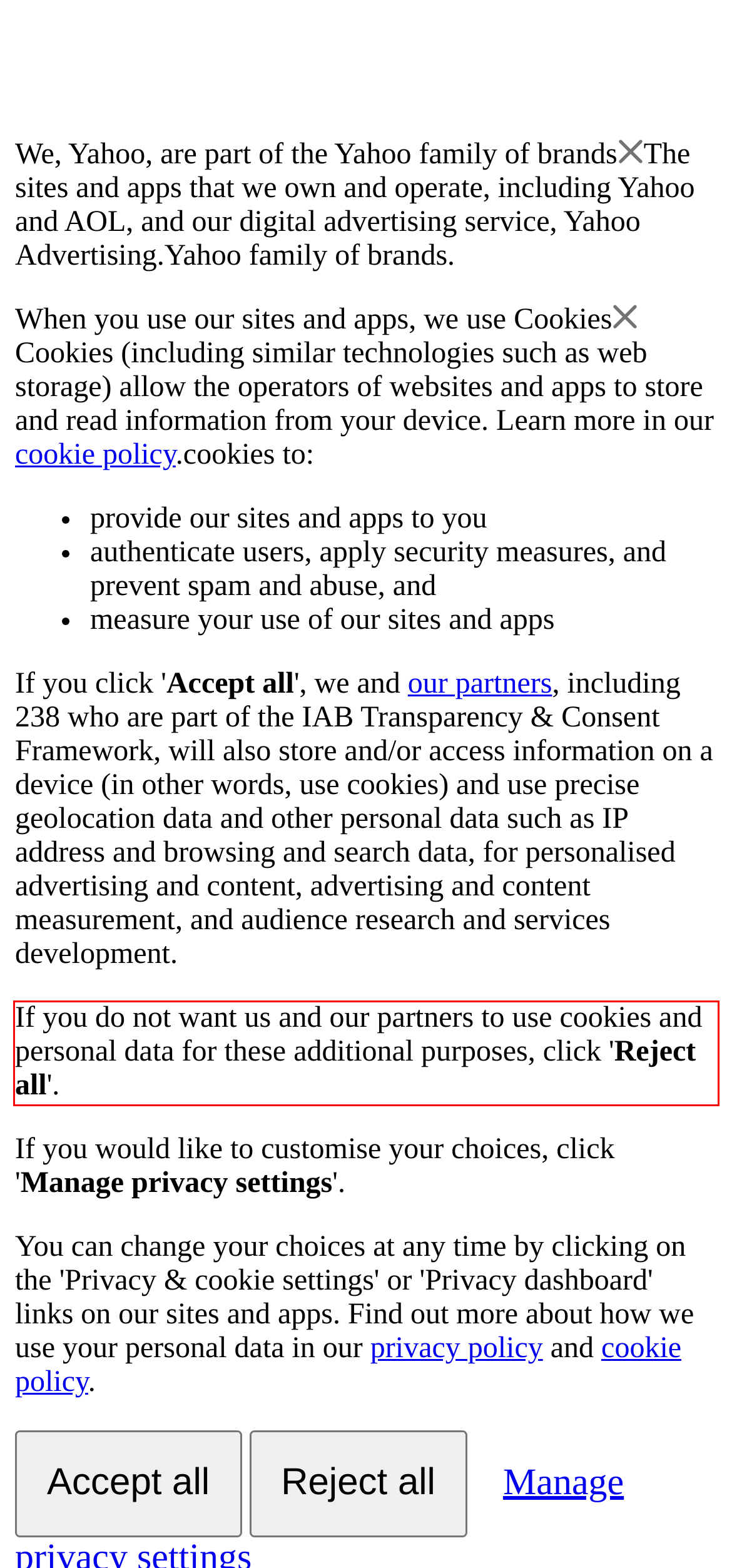Within the screenshot of a webpage, identify the red bounding box and perform OCR to capture the text content it contains.

If you do not want us and our partners to use cookies and personal data for these additional purposes, click 'Reject all'.